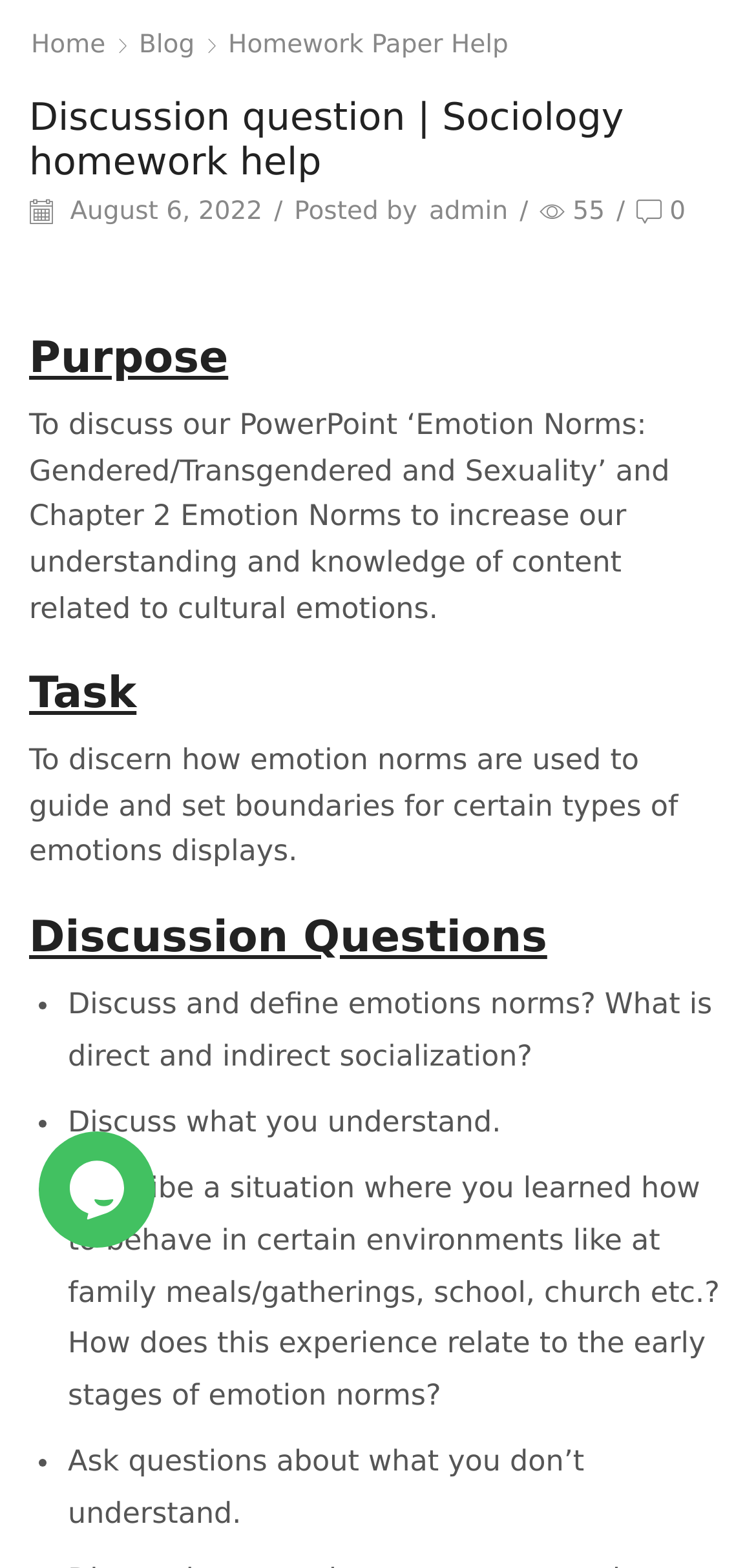Please provide a comprehensive answer to the question based on the screenshot: How many comments are there on the discussion?

There are 55 comments on the discussion, as indicated by the text '55' next to the slash and the link to the comments section.